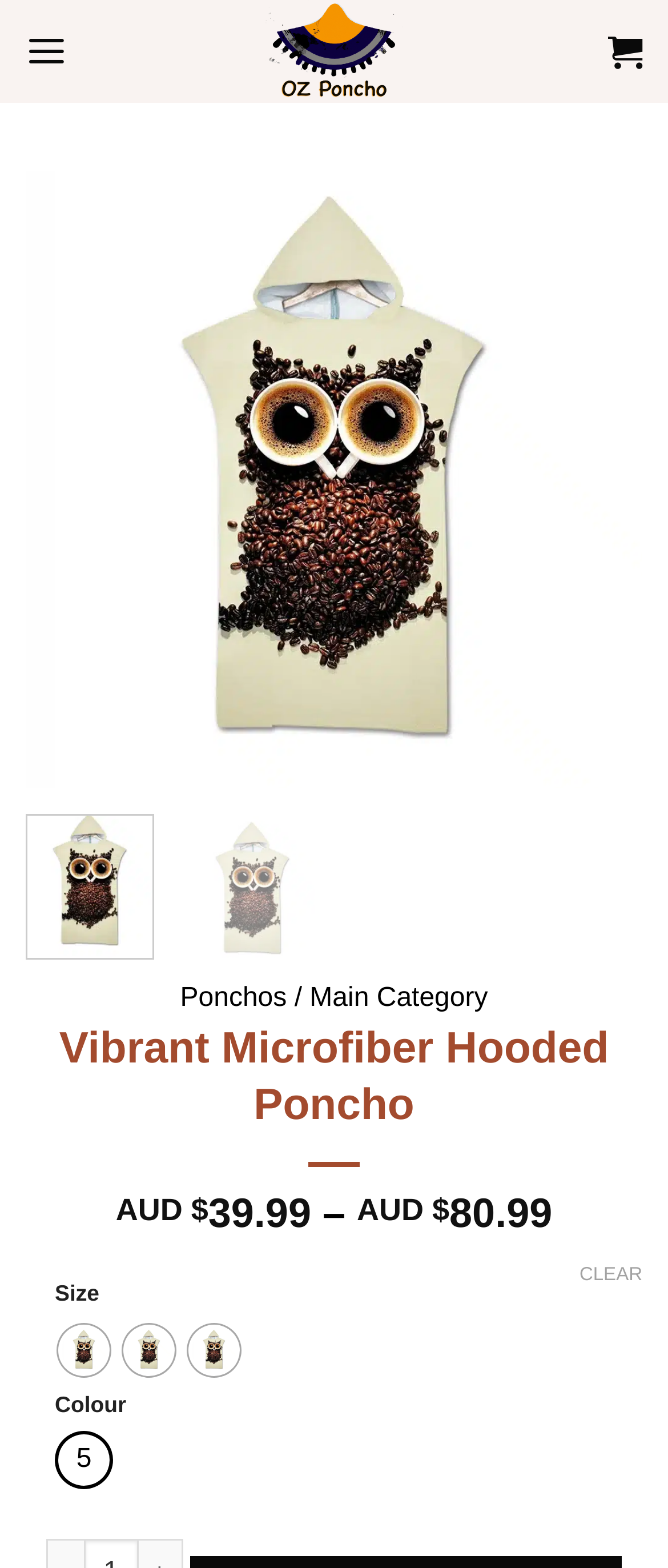Produce an extensive caption that describes everything on the webpage.

This webpage is an online shopping page for a Vibrant Microfiber Hooded Poncho. At the top, there is a logo "OZ Poncho" with an image, followed by a link to the main menu. On the right side, there is a shopping cart icon with a link. 

Below the top section, there is a large image of the Vibrant Microfiber Hooded Poncho, with links to navigate to the previous or next product. The product name "Vibrant Microfiber Hooded Poncho" is displayed prominently above the image. 

On the right side of the product image, there is a section displaying the product details, including the price, which ranges from AUD $39.99 to AUD $80.99. 

Below the product details, there are options to select the size and color of the poncho. The size options include Kids 65x75cm, Adult 75x110cm, and Adult and Kid, while the color options are not explicitly listed, but one of them is selected by default. 

There is also a "CLEAR" link at the bottom right corner of the page, likely used to clear the selected options.